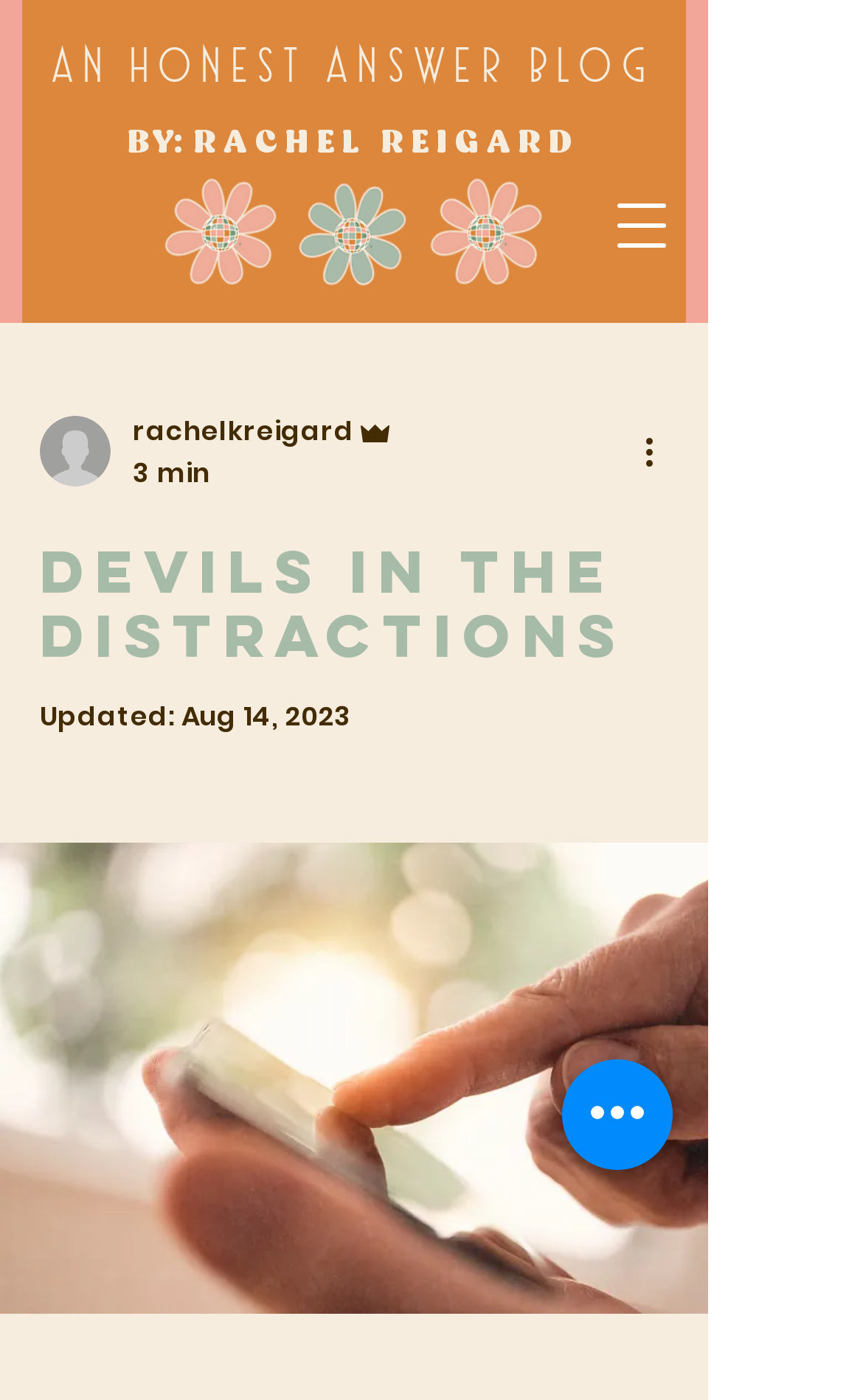What is the headline of the webpage?

Devils in the Distractions